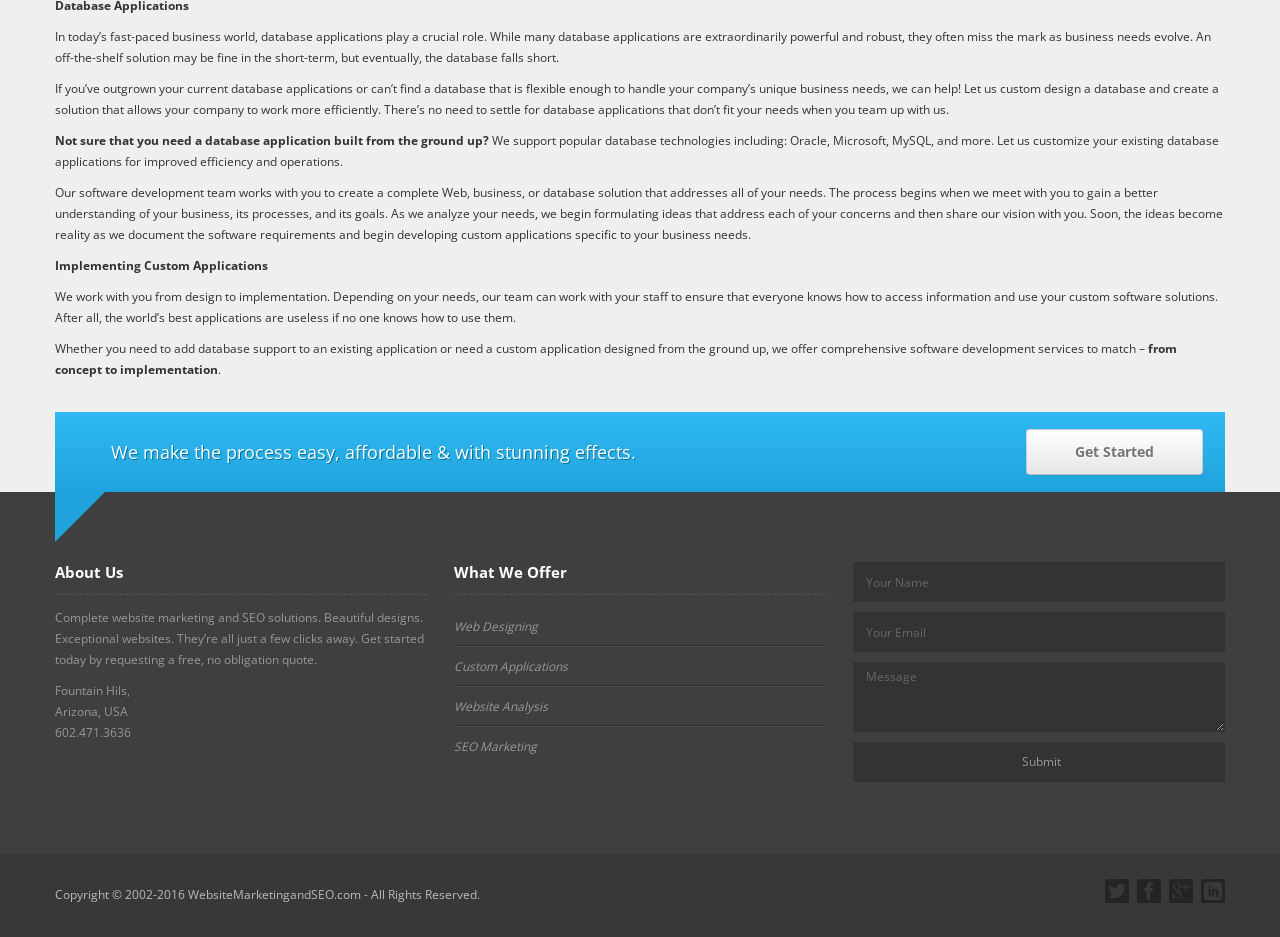Using the element description: "name="your-name" placeholder="Your Name"", determine the bounding box coordinates. The coordinates should be in the format [left, top, right, bottom], with values between 0 and 1.

[0.666, 0.6, 0.957, 0.642]